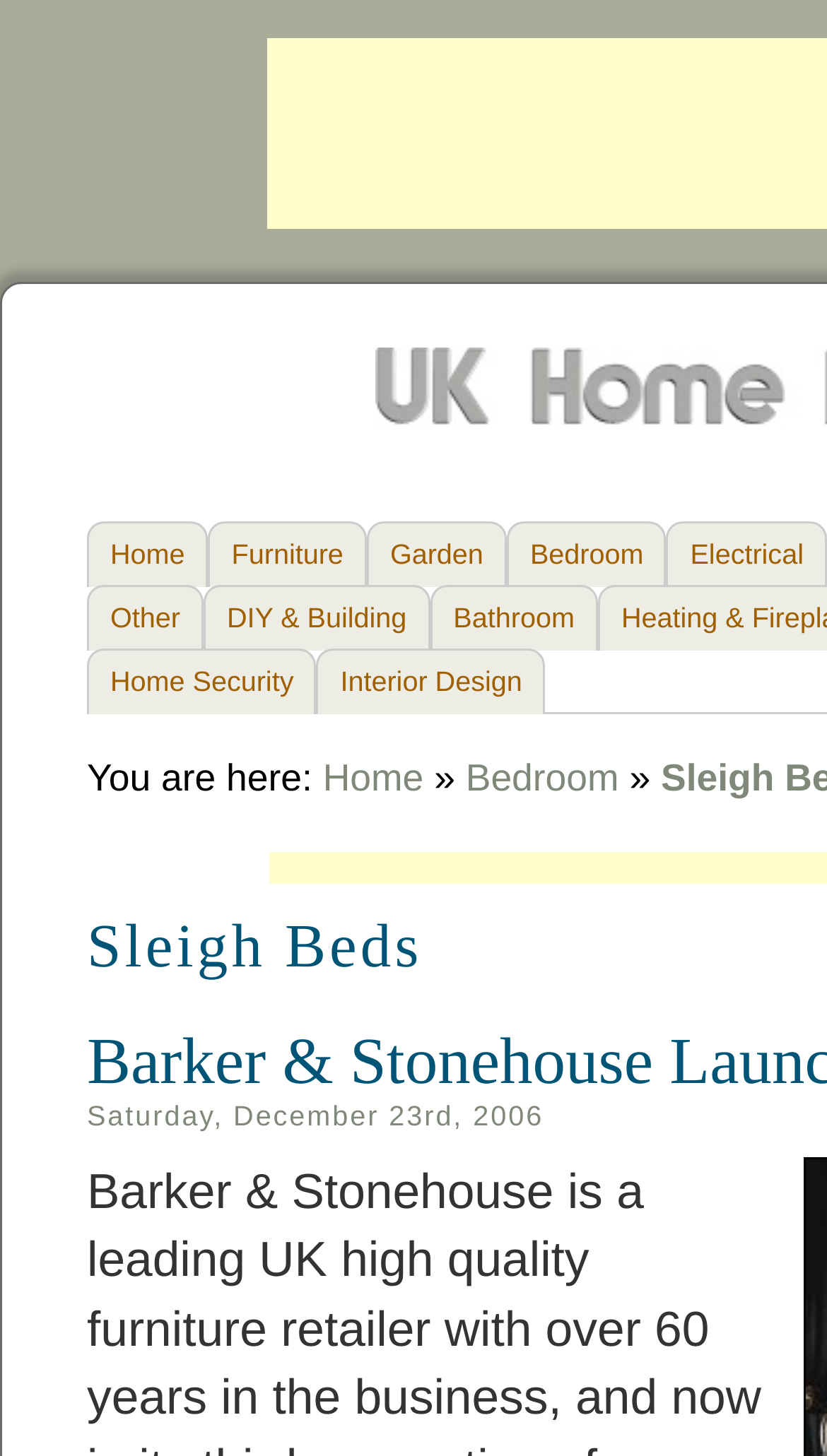Find the bounding box coordinates of the element you need to click on to perform this action: 'browse DIY & Building'. The coordinates should be represented by four float values between 0 and 1, in the format [left, top, right, bottom].

[0.246, 0.402, 0.52, 0.447]